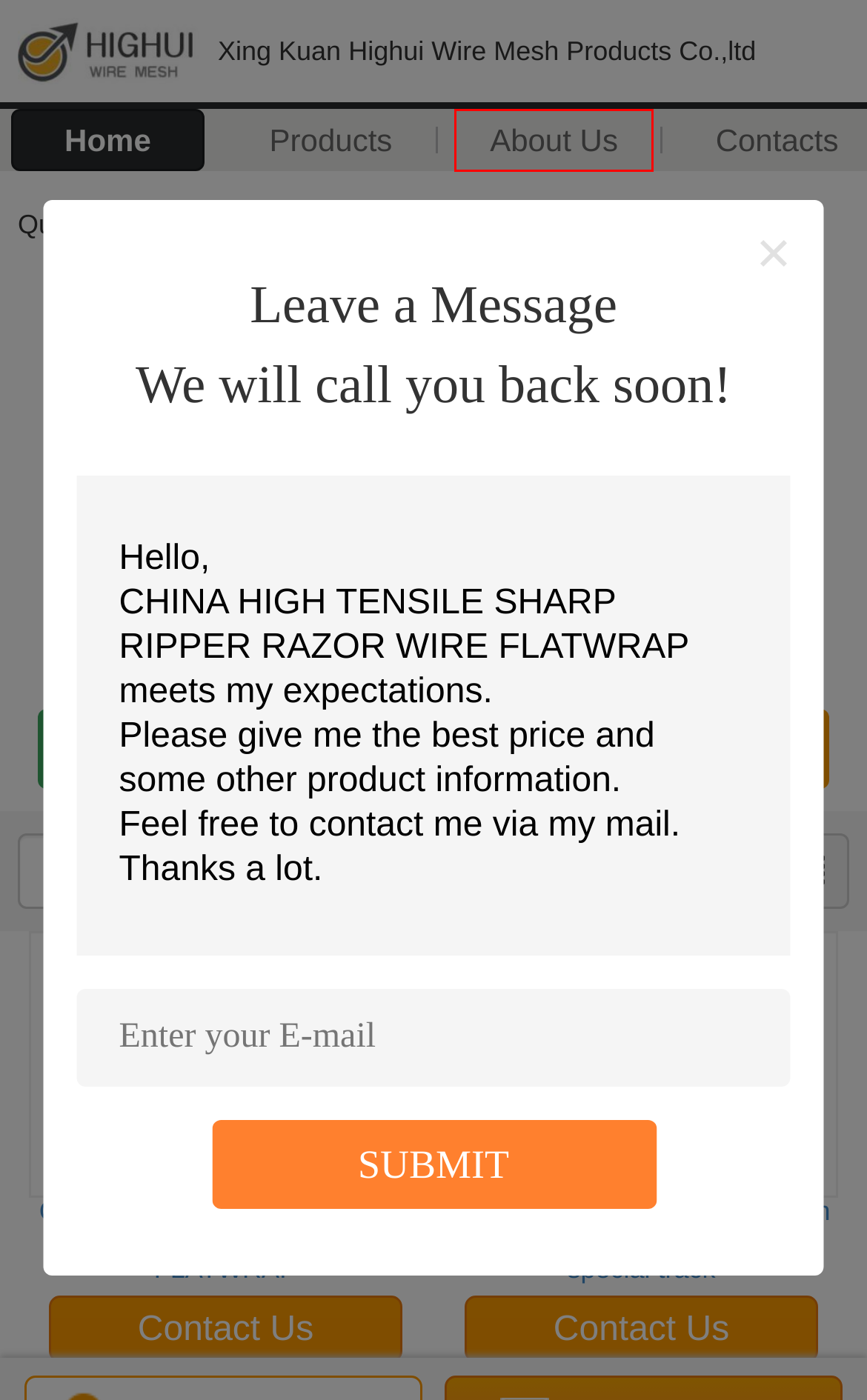You have a screenshot of a webpage with a red bounding box around an element. Select the webpage description that best matches the new webpage after clicking the element within the red bounding box. Here are the descriptions:
A. Xing Kuan Highui Wire Mesh Products Co.,ltd
B. 100% anodized aluminum chain fly link curtain screen  with special track
C. CHINA HIGH TENSILE SHARP RIPPER RAZOR WIRE FLATWRAP
D. Send your inquiry directly to us
E. stainless steel wire mesh -20 meshx0.5mmx1m/1.22mx30m, stainless steel 20 mesh, STOCK
F. Woven Filter Mesh on sales  - Quality Woven Filter Mesh supplier
G. SS RDW Woven  Wire Cloth Filter Belts For Continuous Screen Changers made in China
H. Stainless Steel Twill Dutch Weave Mesh

A